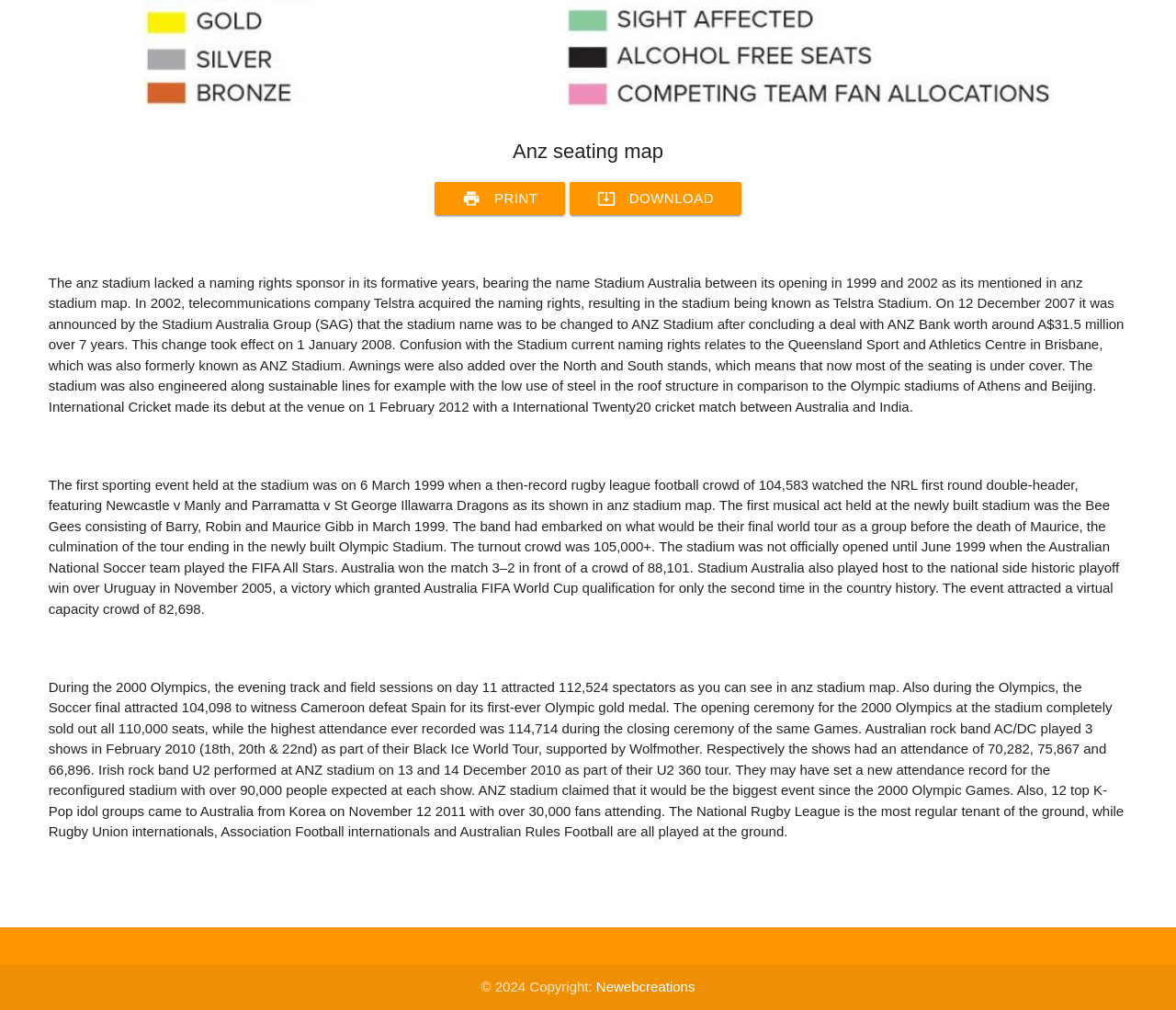What is the year when the stadium was officially opened?
By examining the image, provide a one-word or phrase answer.

1999